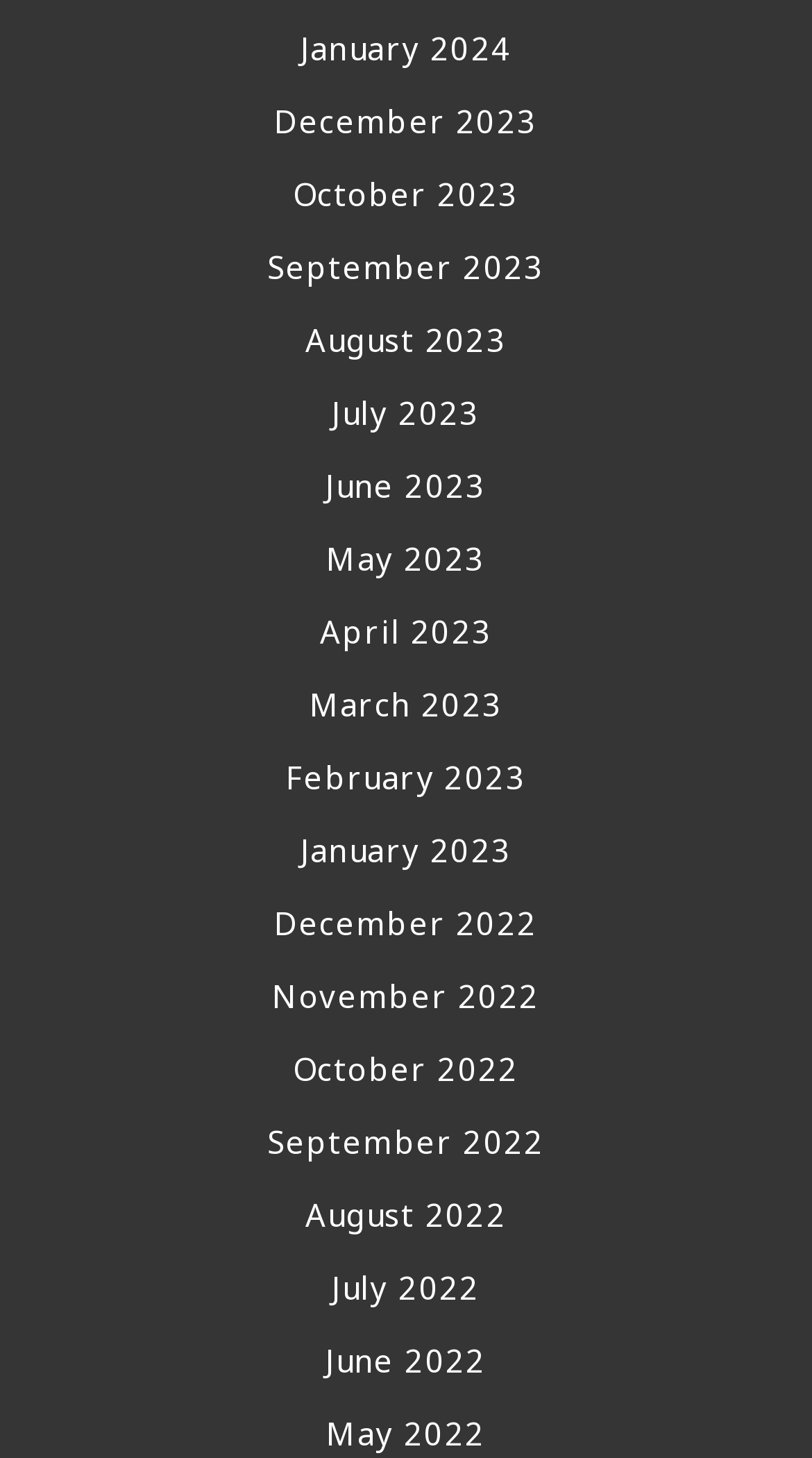What is the earliest month listed?
Using the visual information, answer the question in a single word or phrase.

June 2022